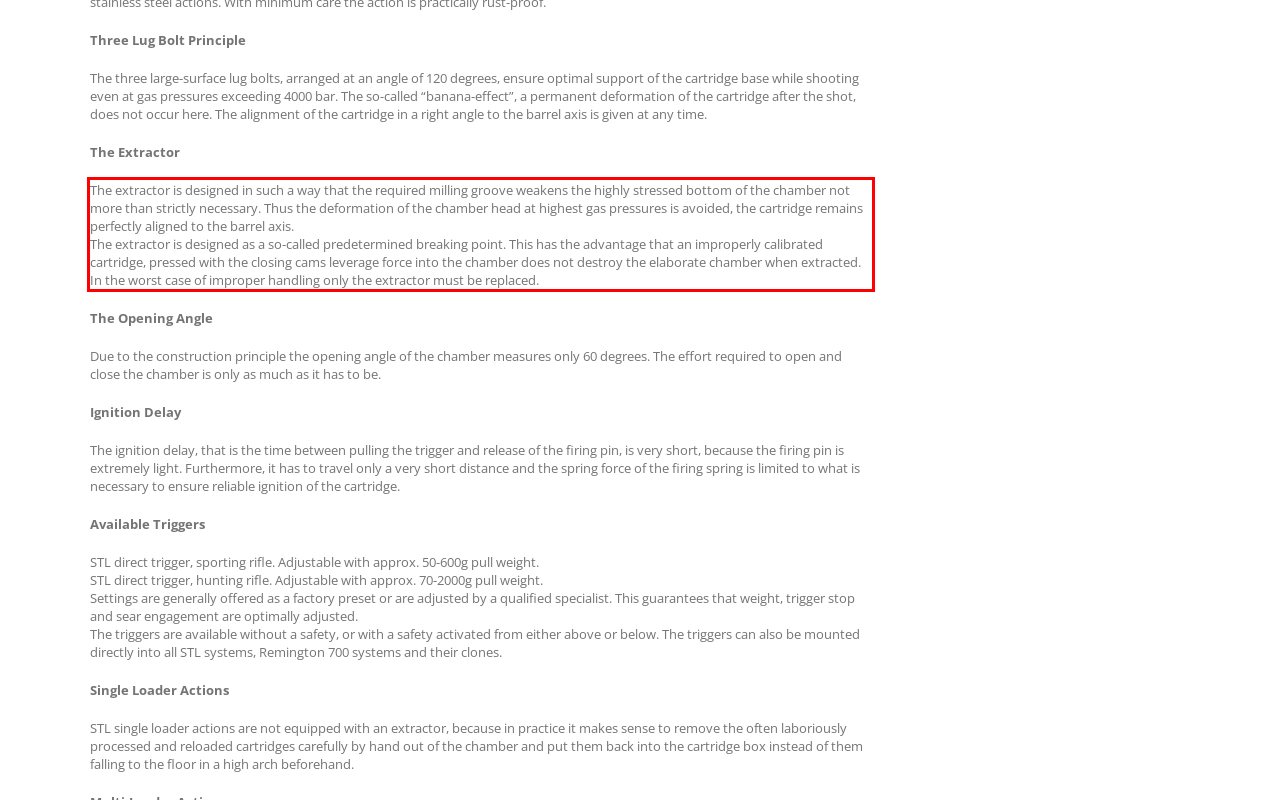Given a webpage screenshot, identify the text inside the red bounding box using OCR and extract it.

The extractor is designed in such a way that the required milling groove weakens the highly stressed bottom of the chamber not more than strictly necessary. Thus the deformation of the chamber head at highest gas pressures is avoided, the cartridge remains perfectly aligned to the barrel axis. The extractor is designed as a so-called predetermined breaking point. This has the advantage that an improperly calibrated cartridge, pressed with the closing cams leverage force into the chamber does not destroy the elaborate chamber when extracted. In the worst case of improper handling only the extractor must be replaced.